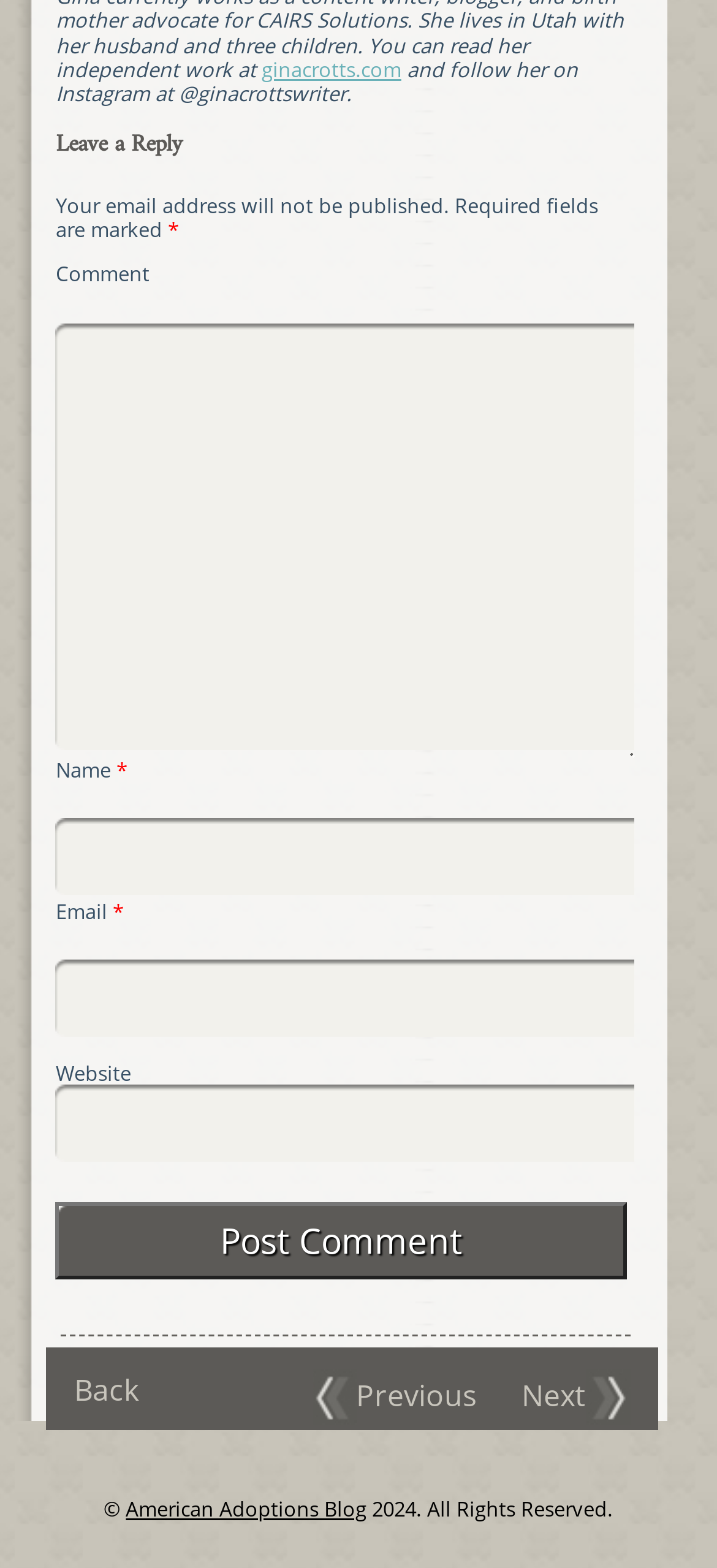What is the purpose of the textboxes?
Refer to the image and provide a concise answer in one word or phrase.

Leave a comment